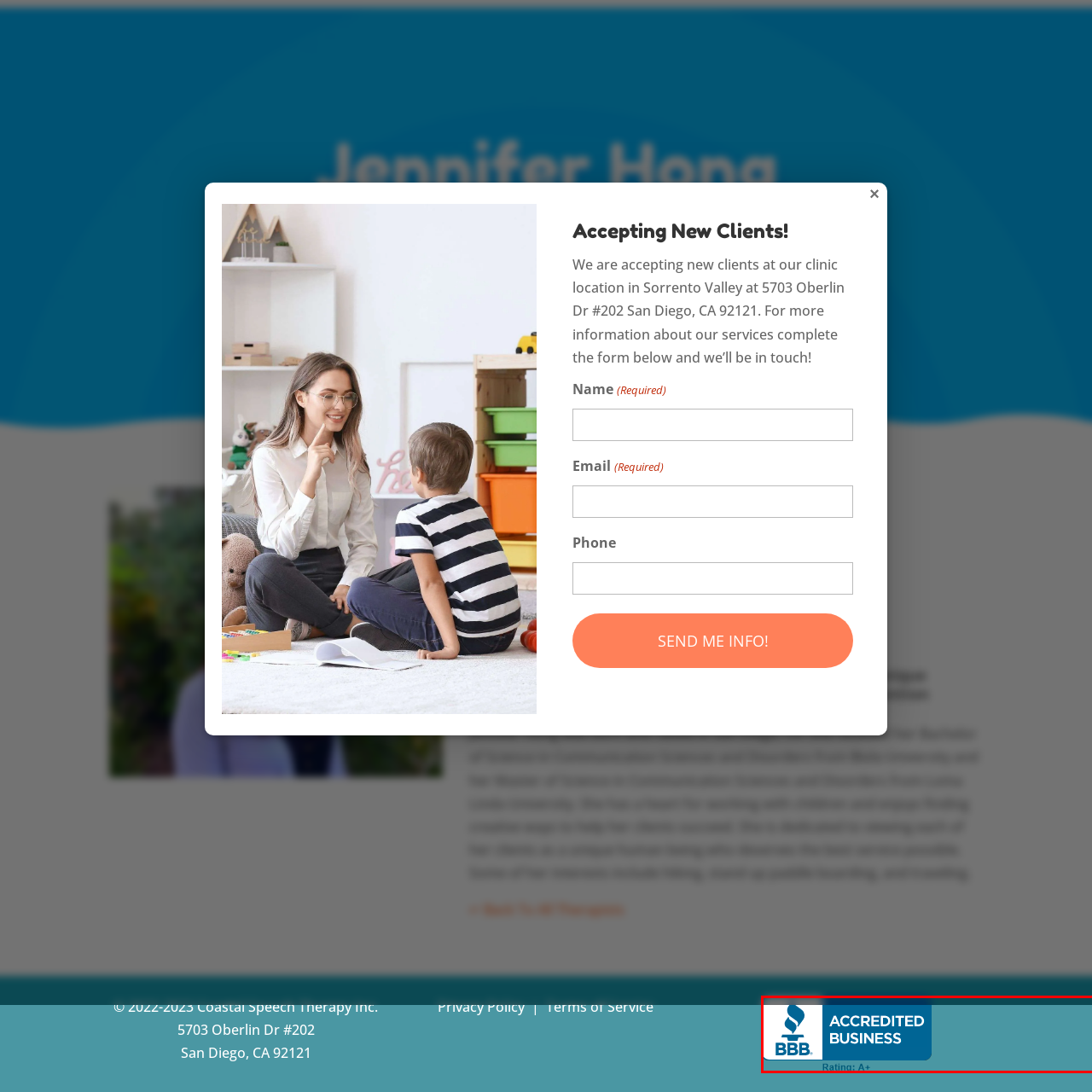What is the purpose of the BBB accreditation?
Direct your attention to the image marked by the red bounding box and answer the question with a single word or phrase.

Establish credibility and foster consumer confidence